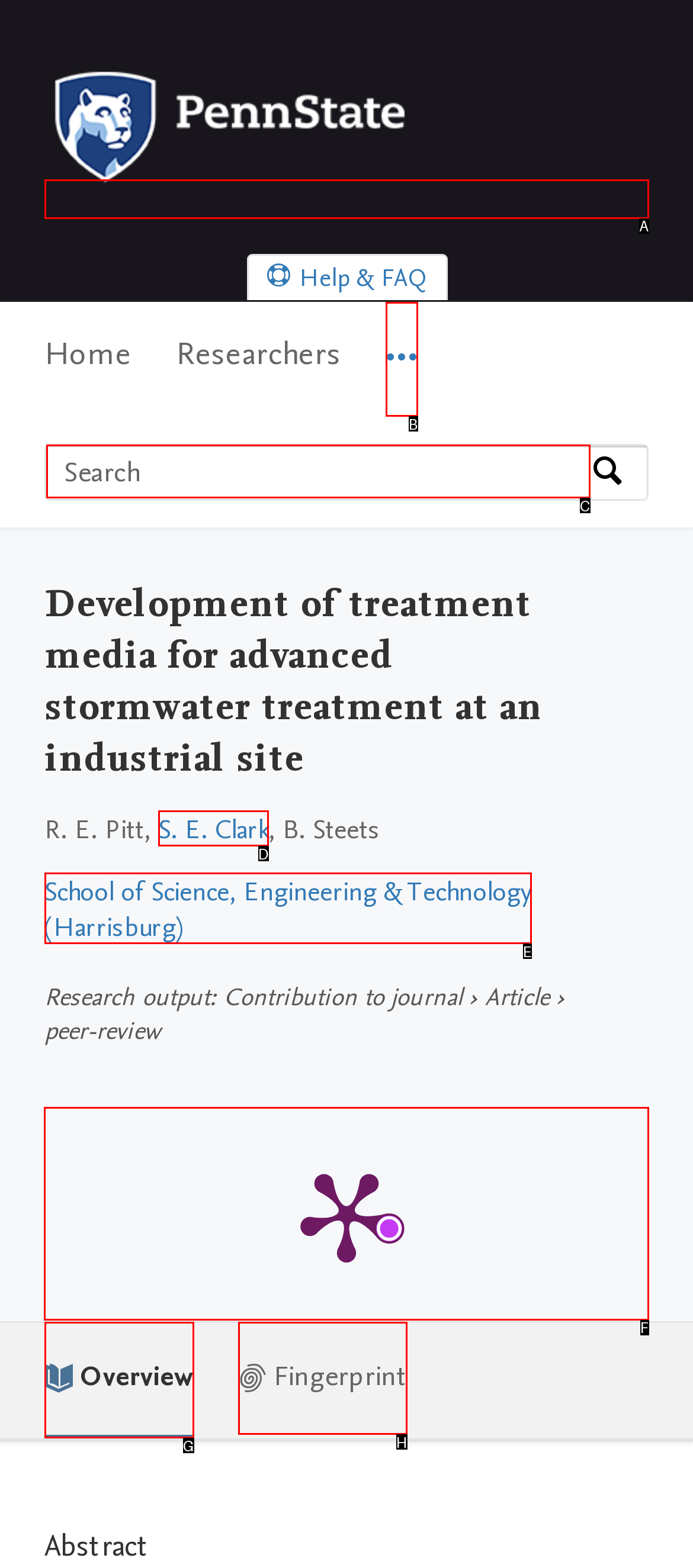Identify the appropriate lettered option to execute the following task: View publication metrics
Respond with the letter of the selected choice.

F